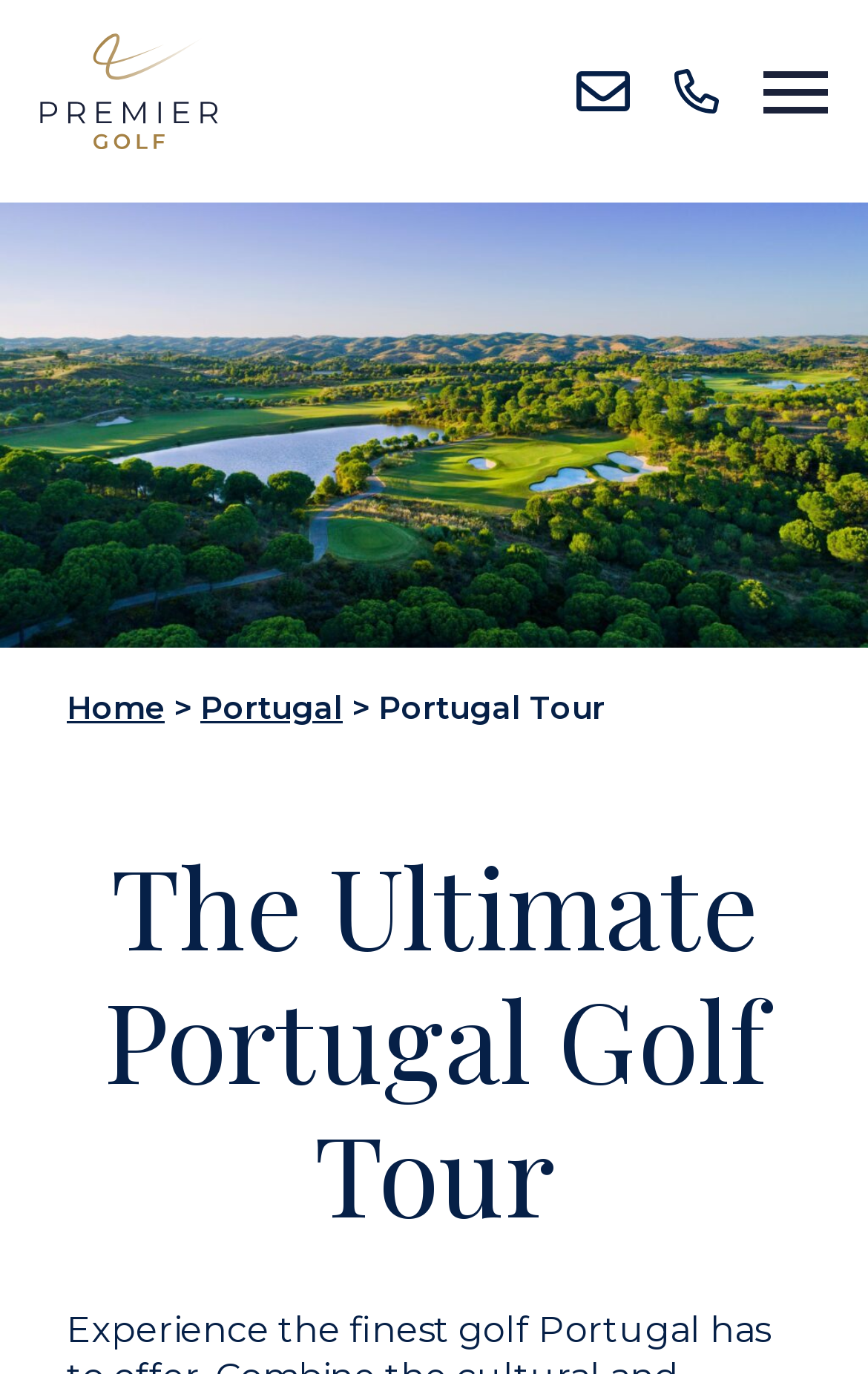What is the purpose of the button at the top right?
Refer to the image and answer the question using a single word or phrase.

Toggle Menu